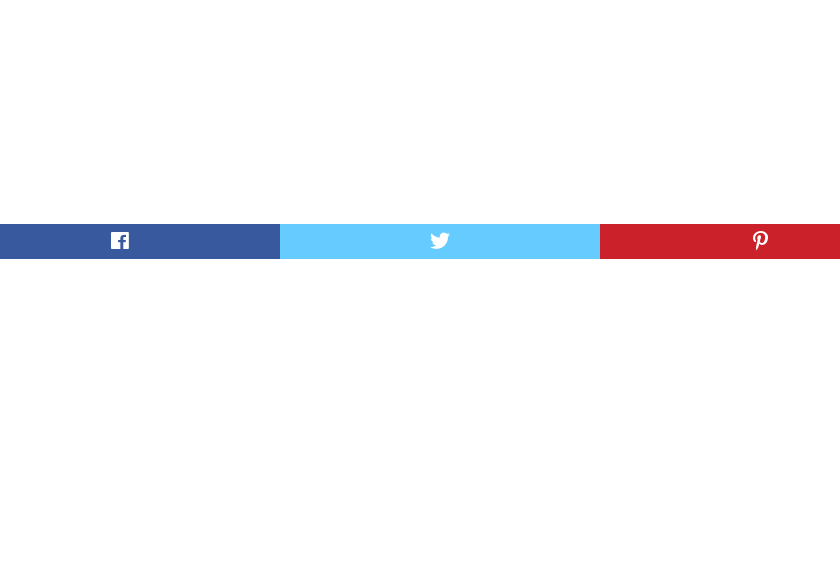What is the color of the portrait?
Provide a fully detailed and comprehensive answer to the question.

The caption describes the portrait as 'black-and-white', indicating that the image is in a monochrome color scheme.